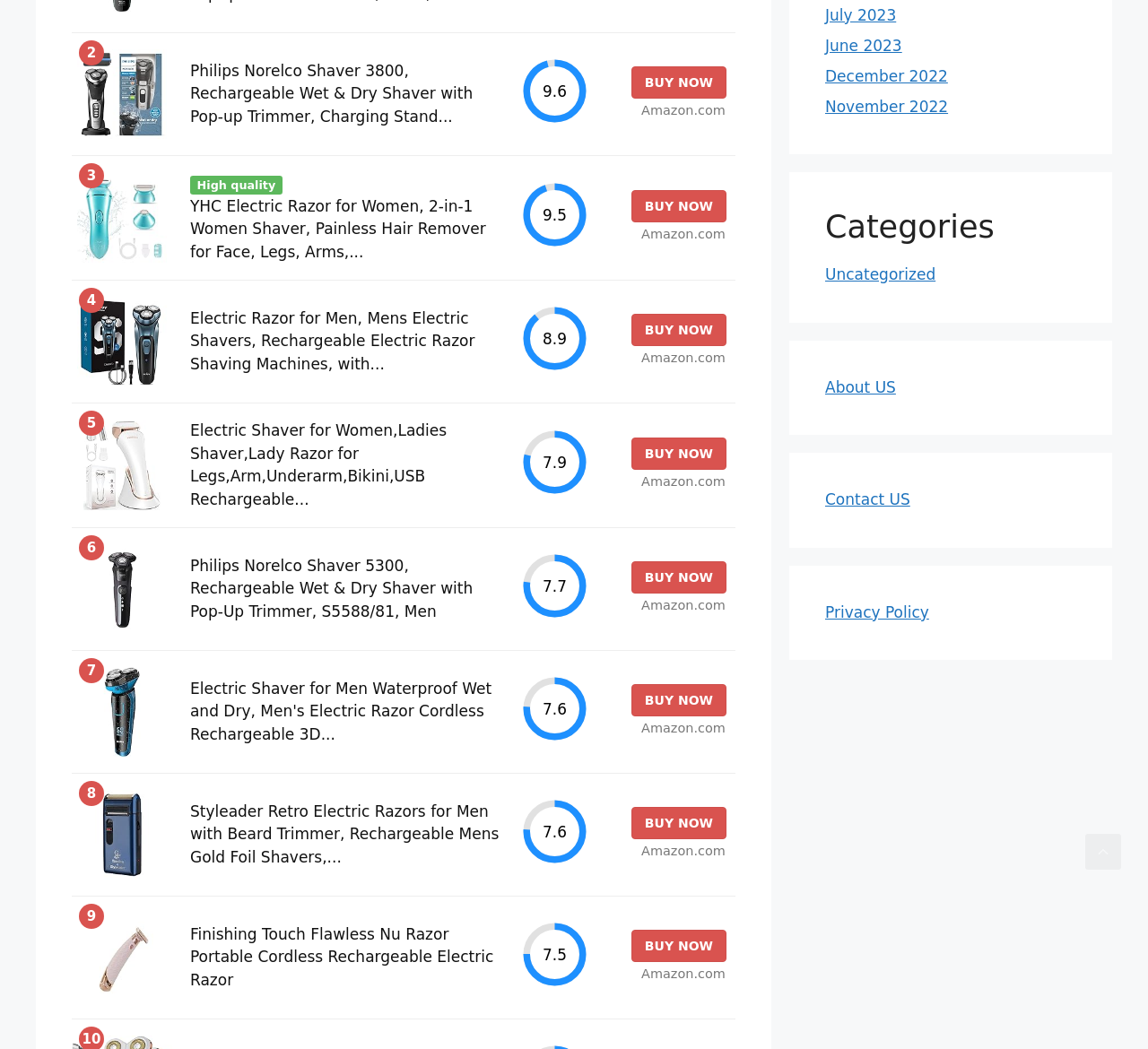Can you give a comprehensive explanation to the question given the content of the image?
How many shavers are listed on the webpage?

There are 9 LayoutTableRow elements, each containing a shaver, so there are 9 shavers listed on the webpage.